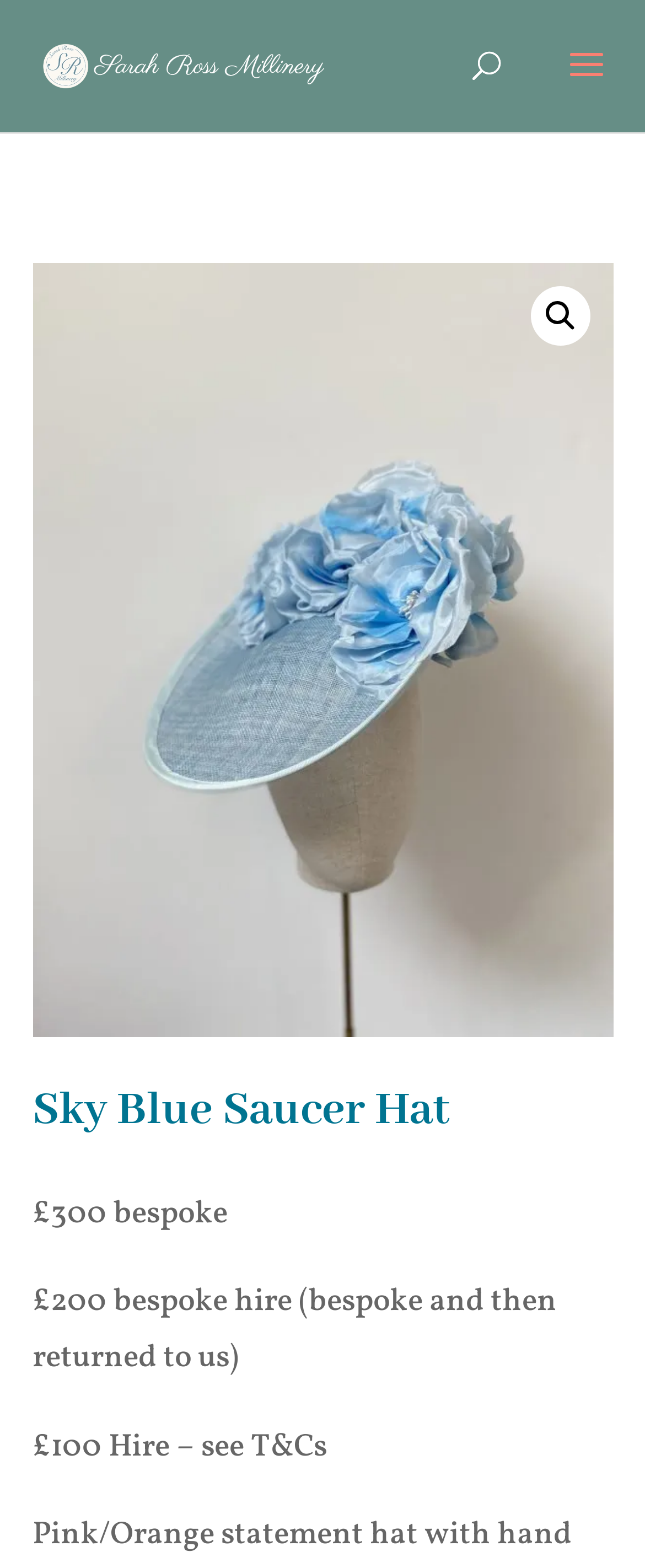Answer the following query with a single word or phrase:
How many prices are listed?

3